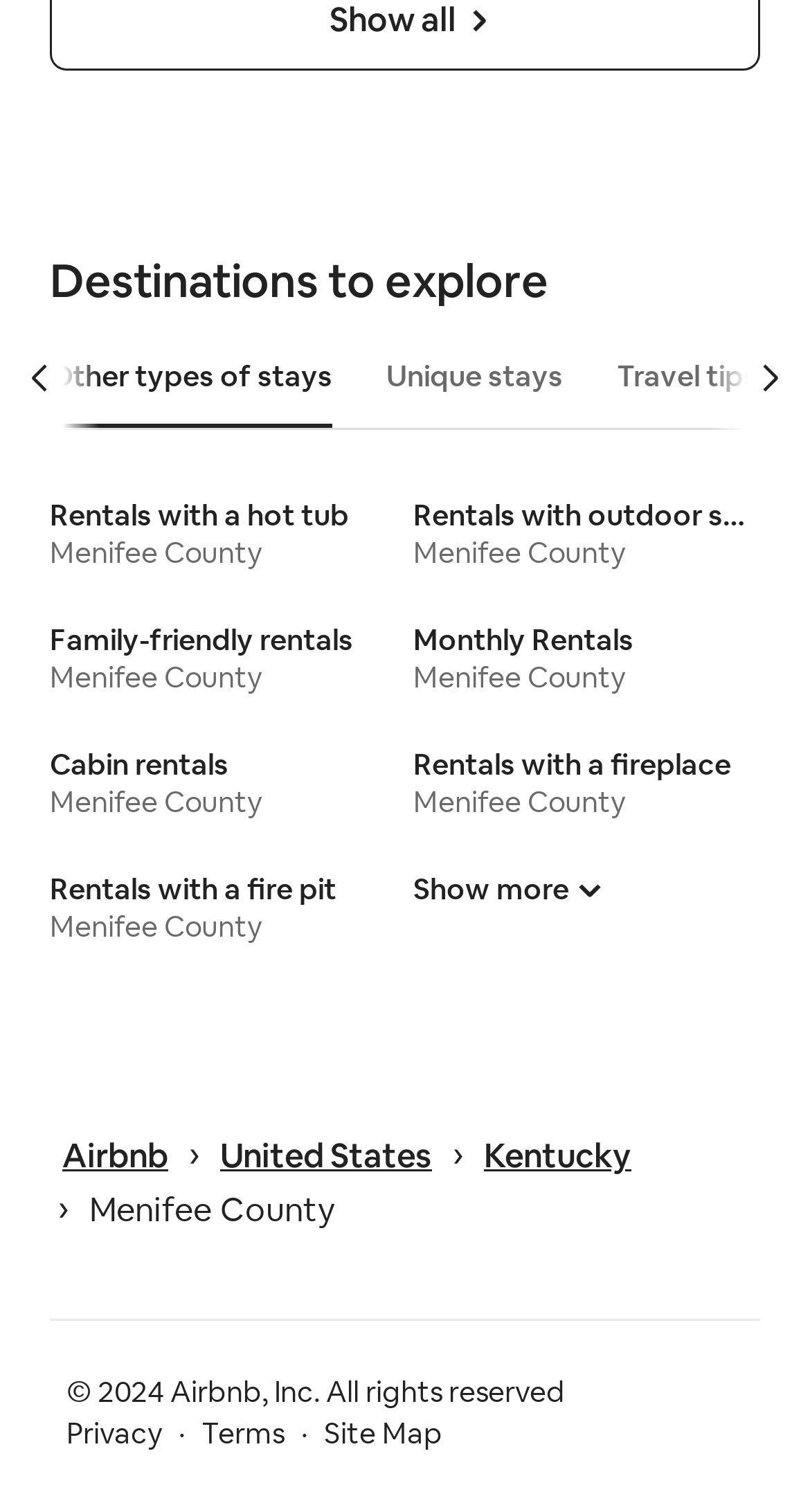Identify the bounding box coordinates of the section to be clicked to complete the task described by the following instruction: "Go to Menifee County link". The coordinates should be four float numbers between 0 and 1, formatted as [left, top, right, bottom].

[0.095, 0.786, 0.428, 0.815]